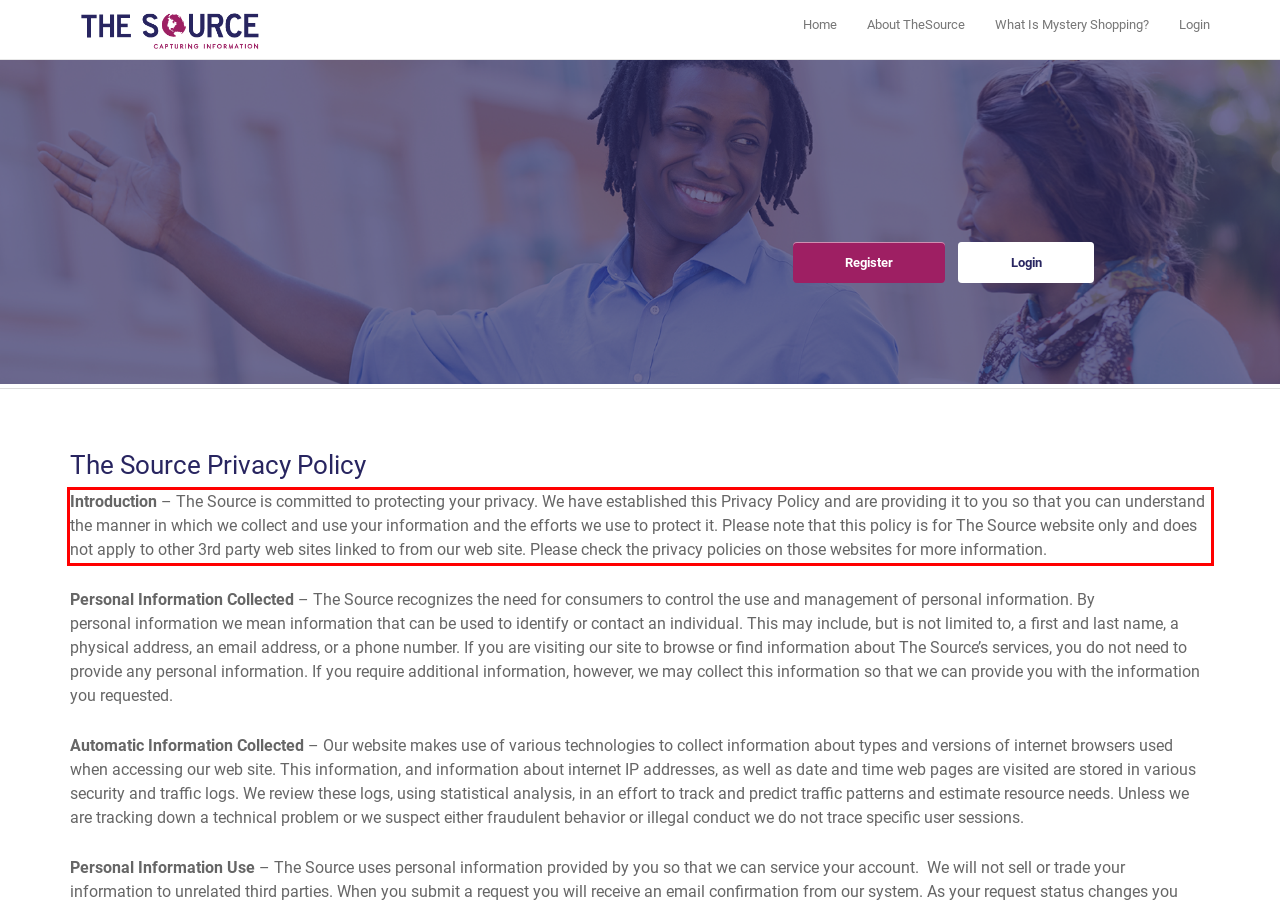Please extract the text content from the UI element enclosed by the red rectangle in the screenshot.

Introduction – The Source is committed to protecting your privacy. We have established this Privacy Policy and are providing it to you so that you can understand the manner in which we collect and use your information and the efforts we use to protect it. Please note that this policy is for The Source website only and does not apply to other 3rd party web sites linked to from our web site. Please check the privacy policies on those websites for more information.